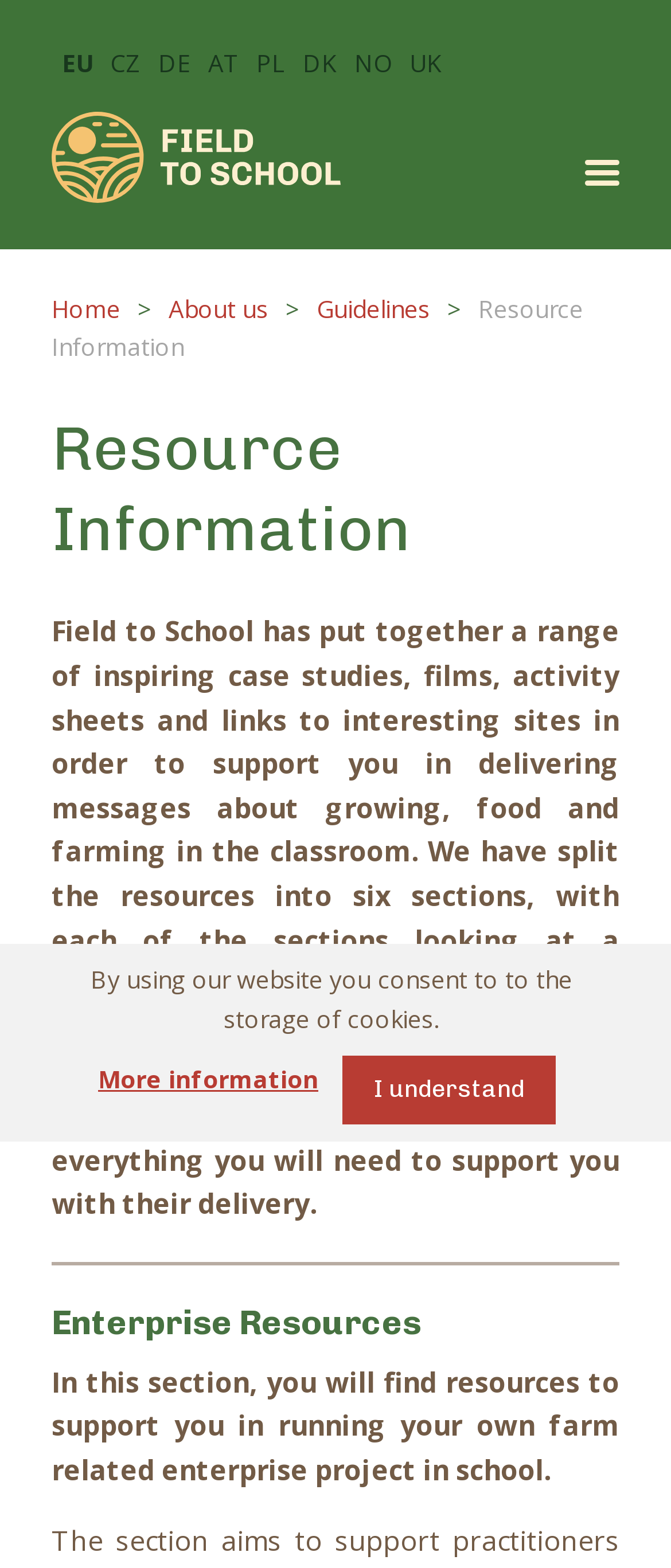What is the position of the 'Home' link on the webpage?
Please respond to the question with a detailed and thorough explanation.

Based on the bounding box coordinates, the 'Home' link is located at [0.077, 0.186, 0.179, 0.207], which indicates it is positioned at the top left of the webpage.